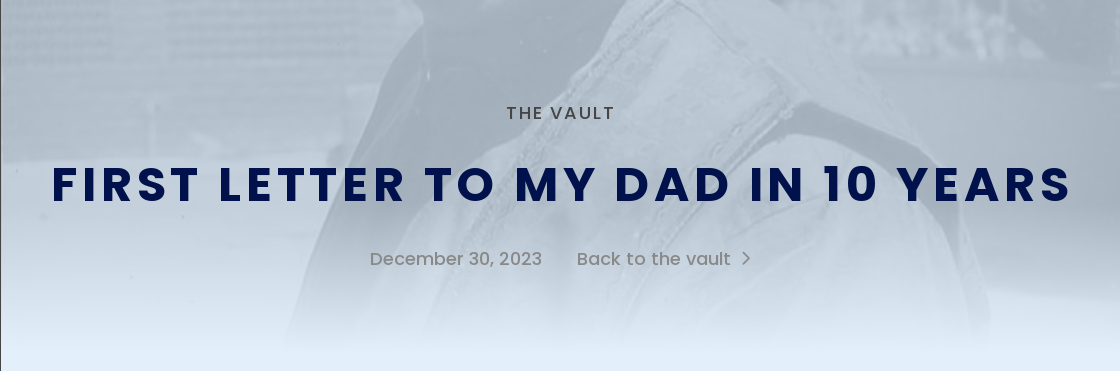What is the date marked on the image?
Please respond to the question with a detailed and well-explained answer.

The date is obtained by looking at the text below the heading, which explicitly states 'December 30, 2023', marking the momentous occasion.